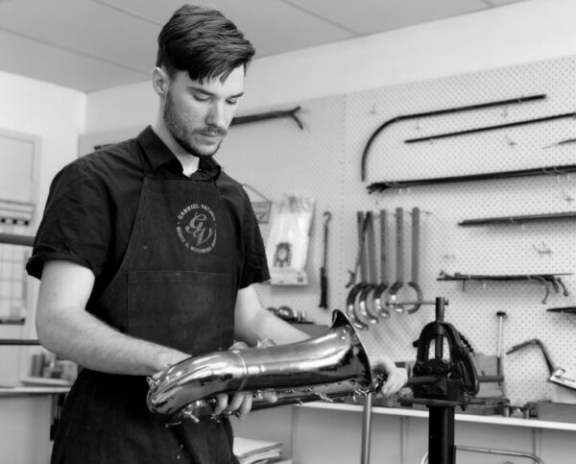When did Matthew begin his training?
We need a detailed and meticulous answer to the question.

According to the caption, Matthew O'Neil began his training in 2016, which implies that he has been honing his skills as a technician for several years and has rapidly progressed to become a skilled technician.